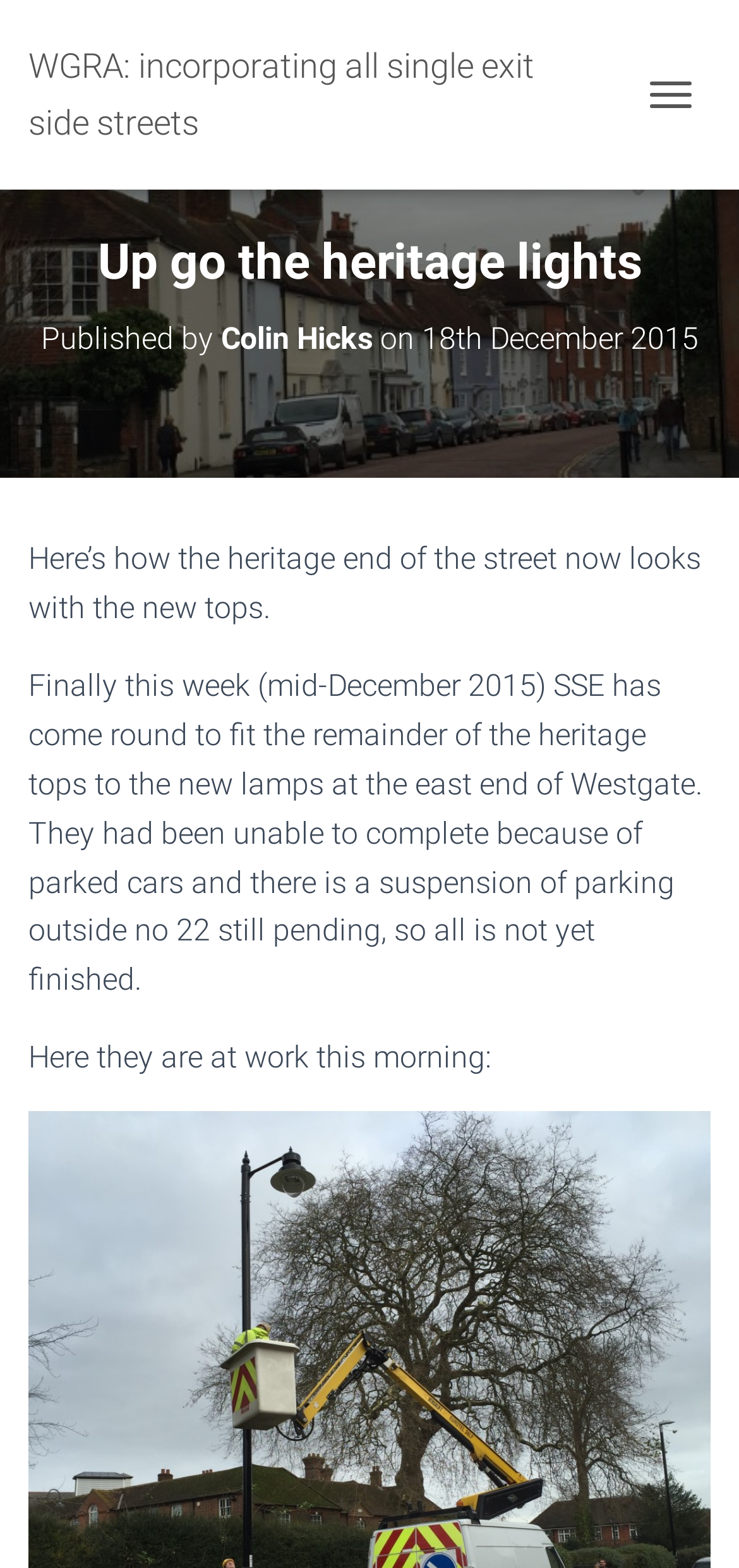What is the purpose of the button on the top right corner?
Answer the question with a single word or phrase by looking at the picture.

TOGGLE NAVIGATION